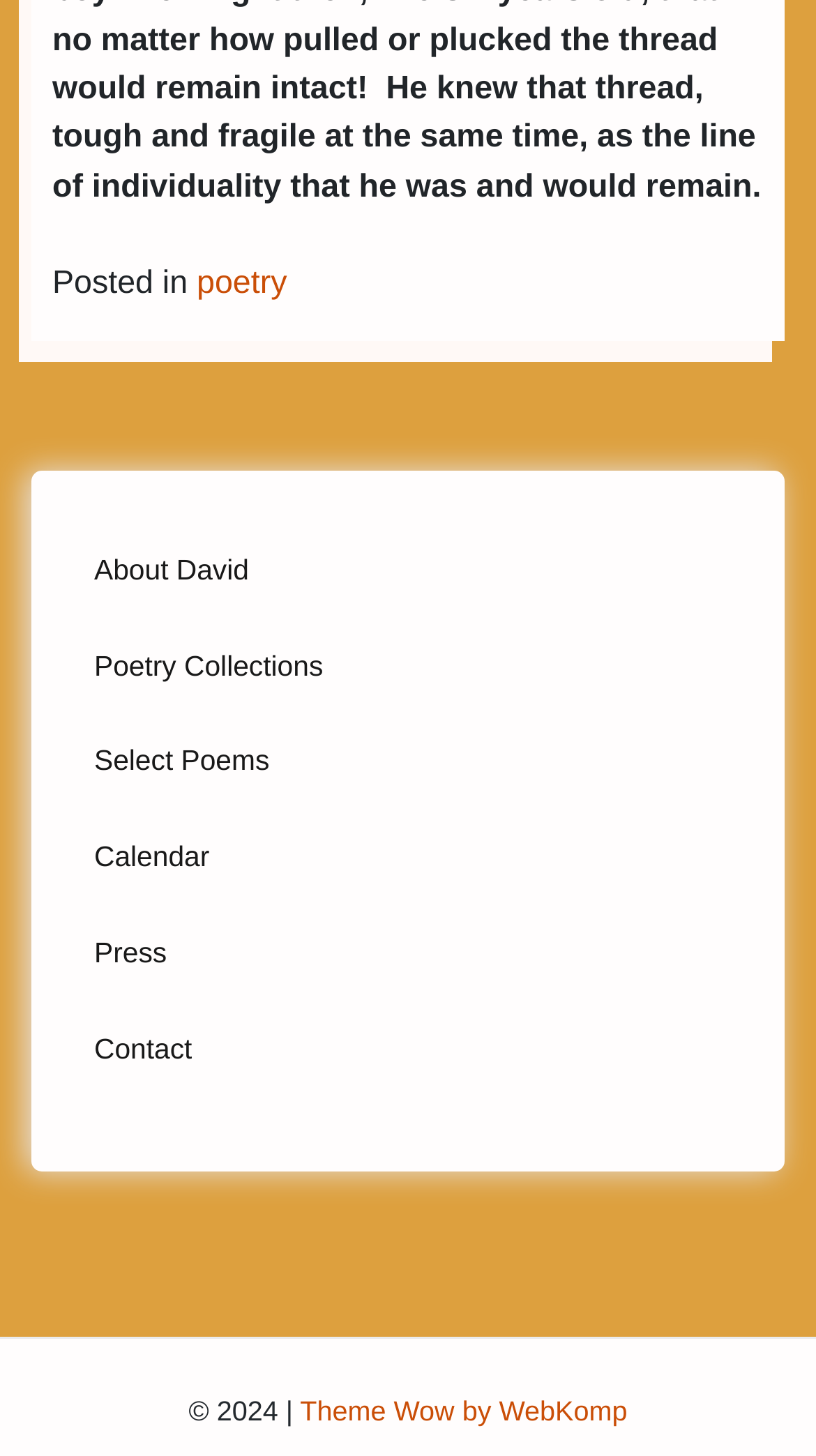Pinpoint the bounding box coordinates of the area that must be clicked to complete this instruction: "learn about the author".

[0.115, 0.366, 0.885, 0.418]